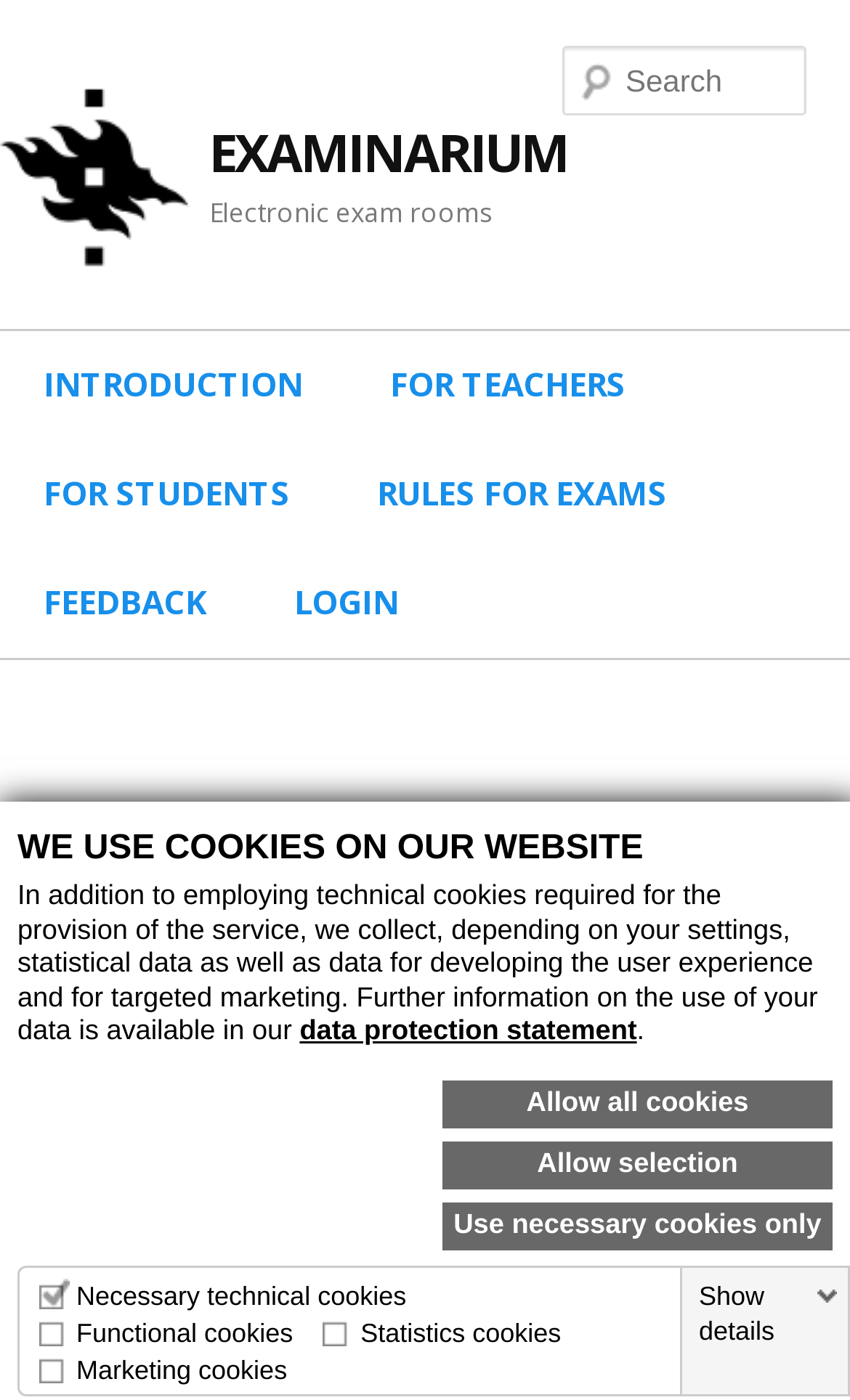Locate the bounding box of the user interface element based on this description: "Feedback".

[0.0, 0.393, 0.295, 0.47]